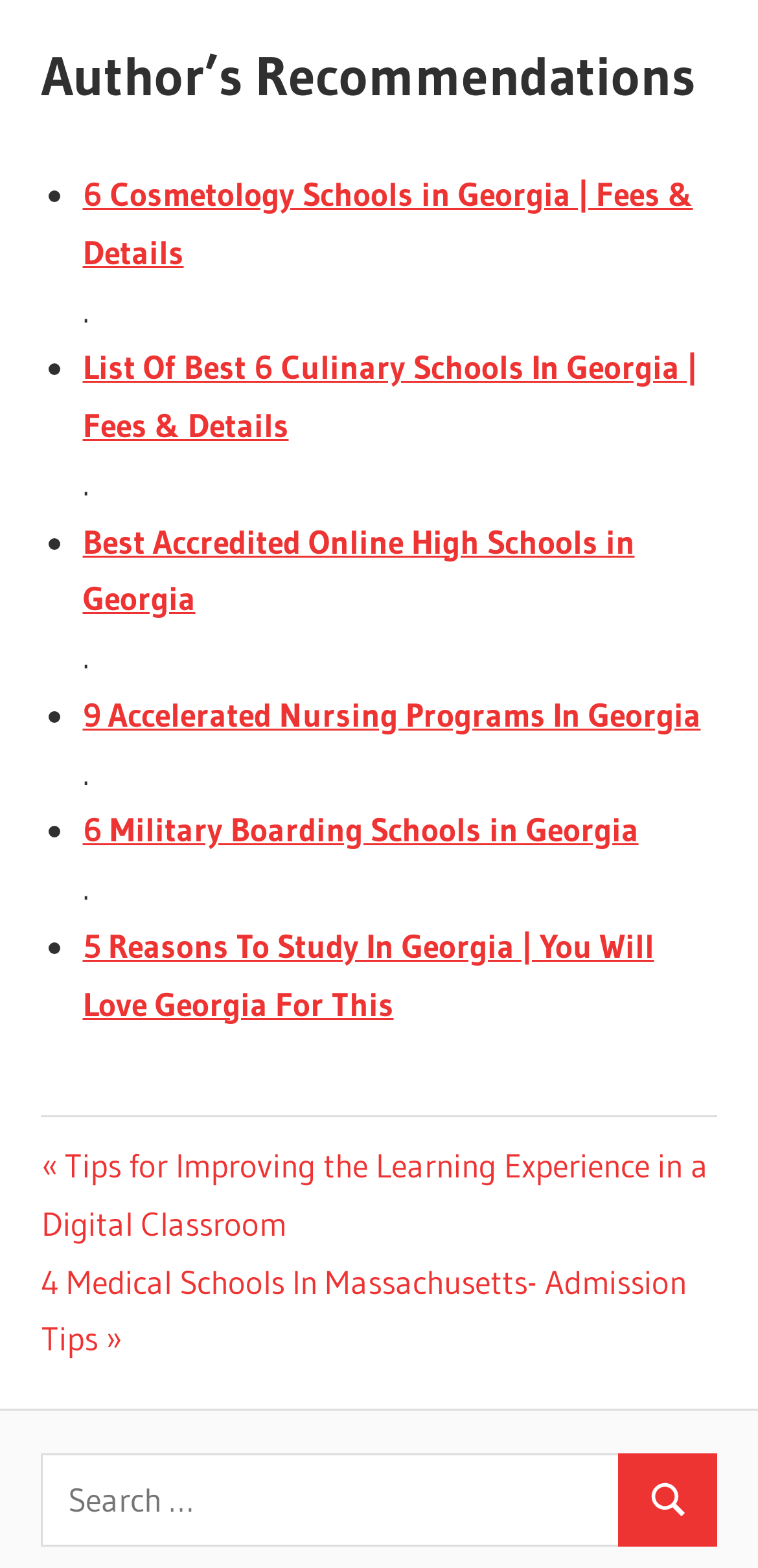Please determine the bounding box coordinates of the area that needs to be clicked to complete this task: 'Search for something'. The coordinates must be four float numbers between 0 and 1, formatted as [left, top, right, bottom].

[0.054, 0.926, 0.819, 0.987]